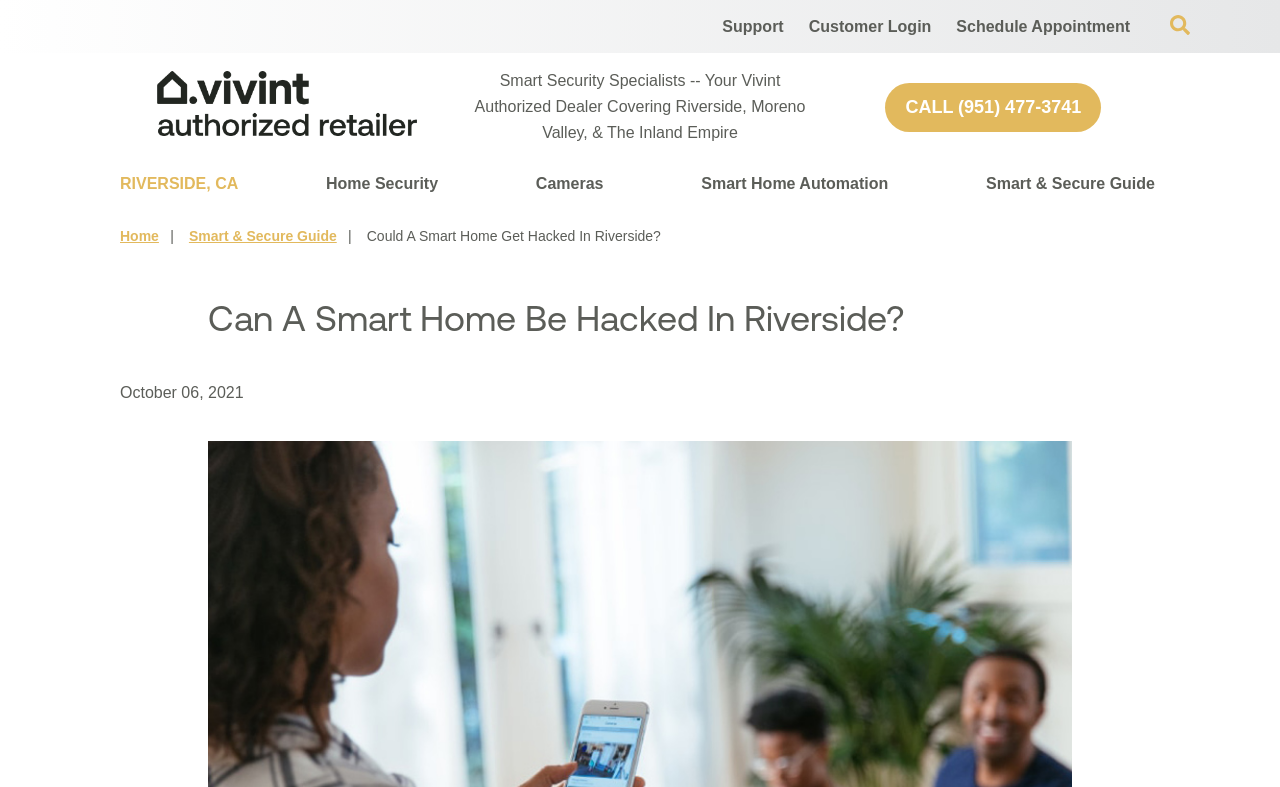Specify the bounding box coordinates of the element's region that should be clicked to achieve the following instruction: "Click on Support". The bounding box coordinates consist of four float numbers between 0 and 1, in the format [left, top, right, bottom].

[0.557, 0.006, 0.62, 0.061]